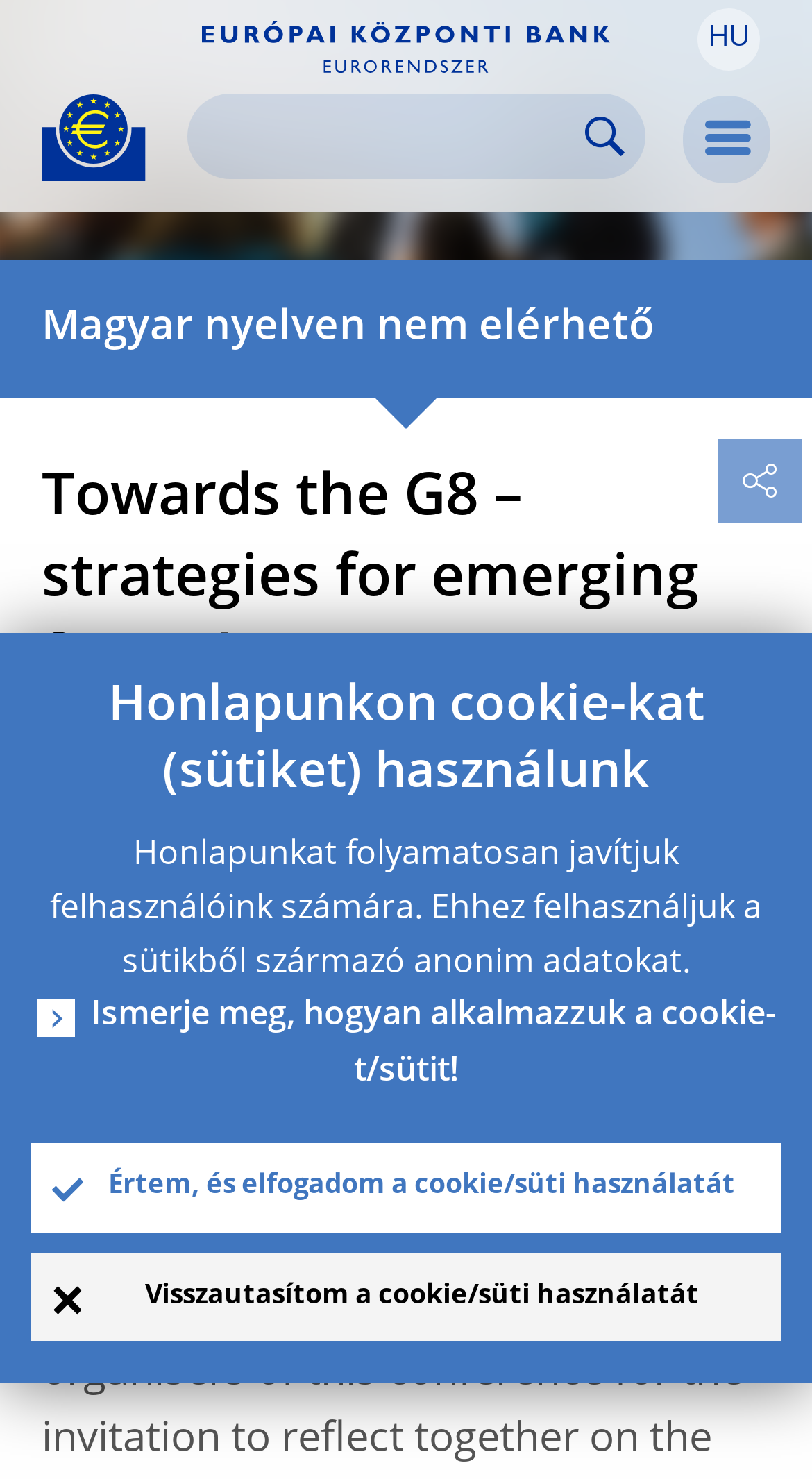Predict the bounding box of the UI element based on this description: "parent_node: Search alt="Search" aria-label="Search" name="search"".

[0.282, 0.068, 0.703, 0.117]